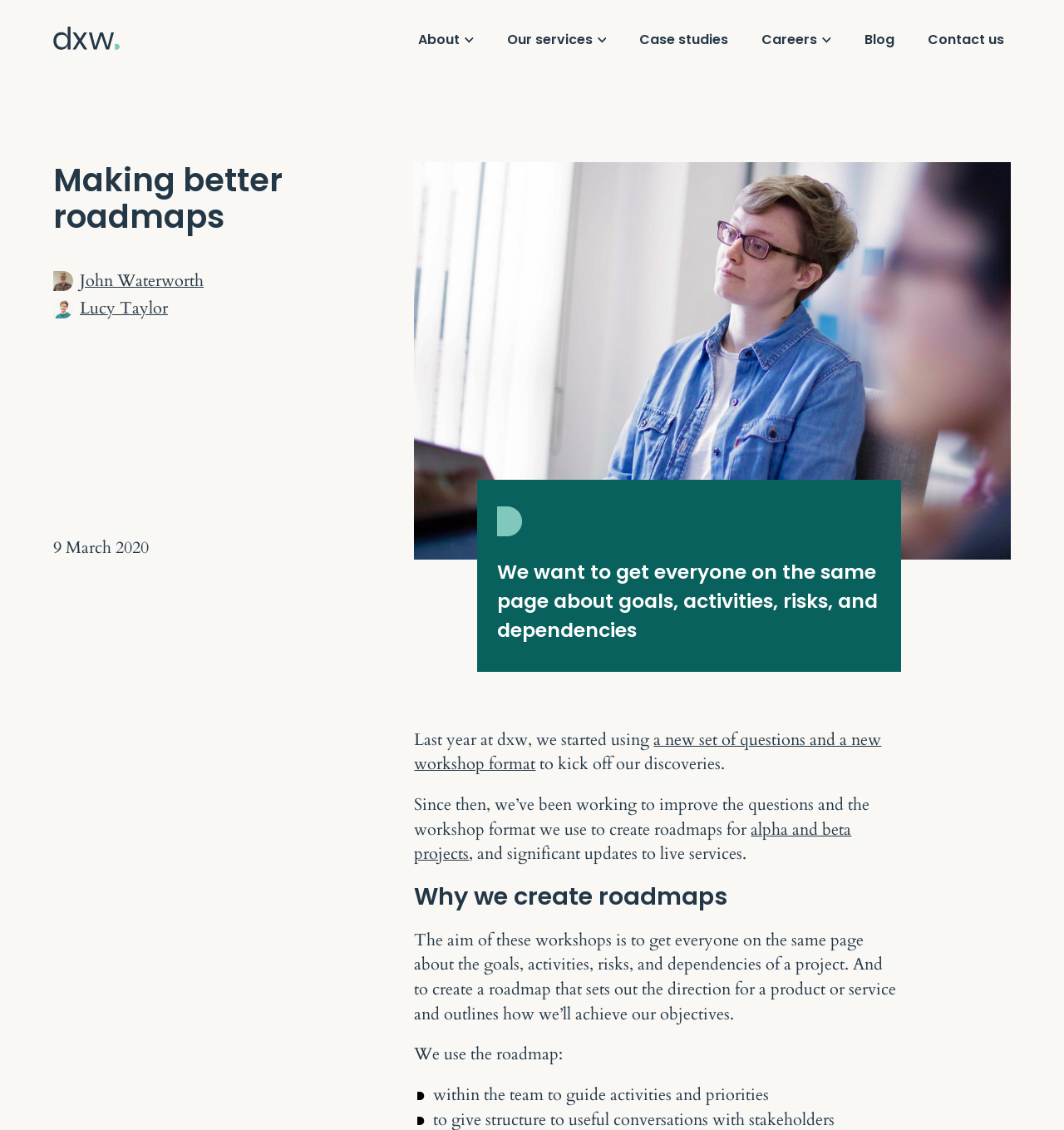Determine the bounding box for the described UI element: "parent_node: About title="dxw"".

[0.05, 0.024, 0.112, 0.106]